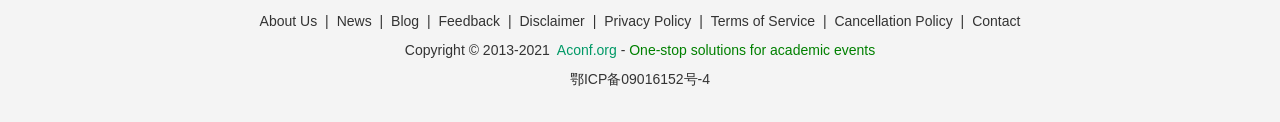Please identify the bounding box coordinates of the area I need to click to accomplish the following instruction: "View the Disclaimer".

[0.406, 0.088, 0.457, 0.26]